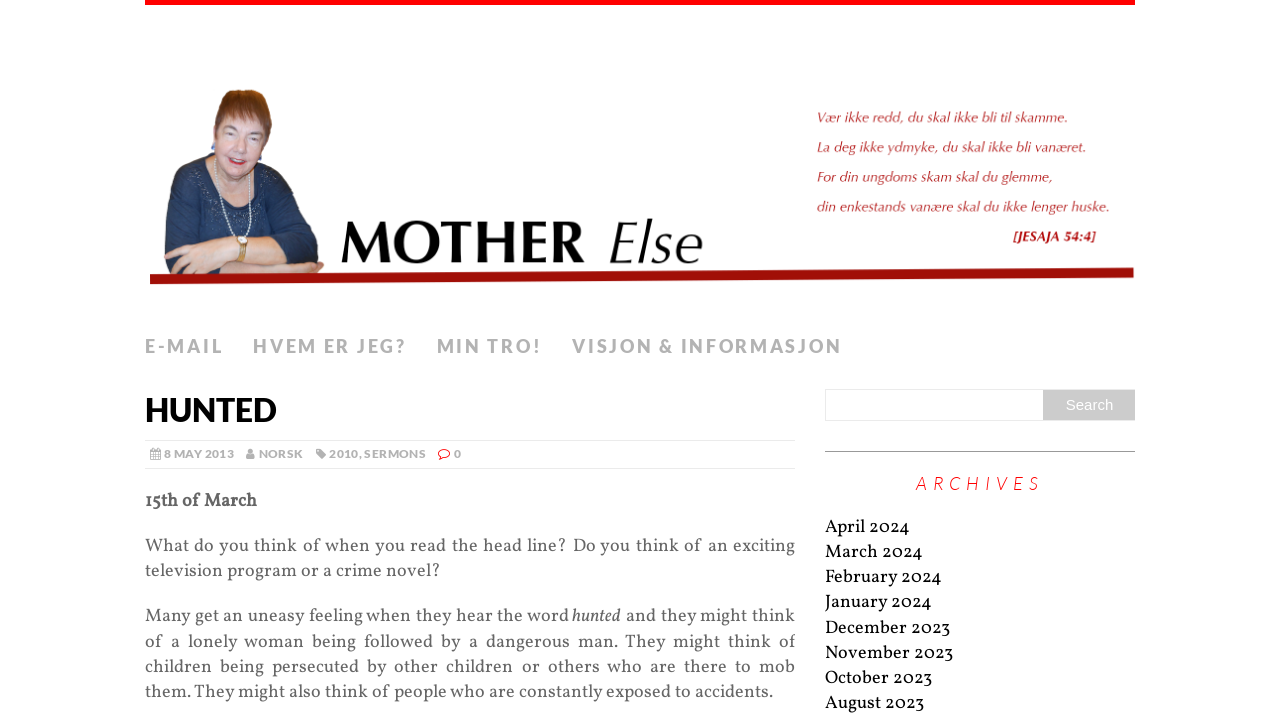Please determine the bounding box coordinates for the element that should be clicked to follow these instructions: "Go to the Home page".

None